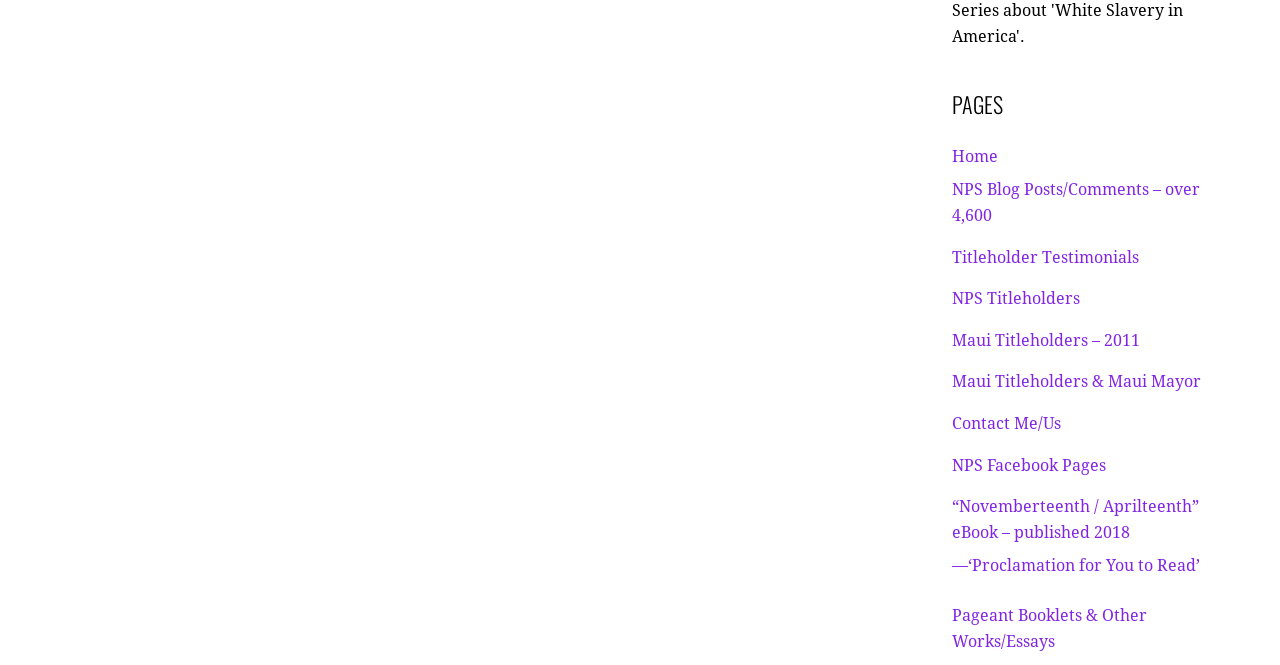Locate the bounding box coordinates of the region to be clicked to comply with the following instruction: "Register for free". The coordinates must be four float numbers between 0 and 1, in the form [left, top, right, bottom].

None